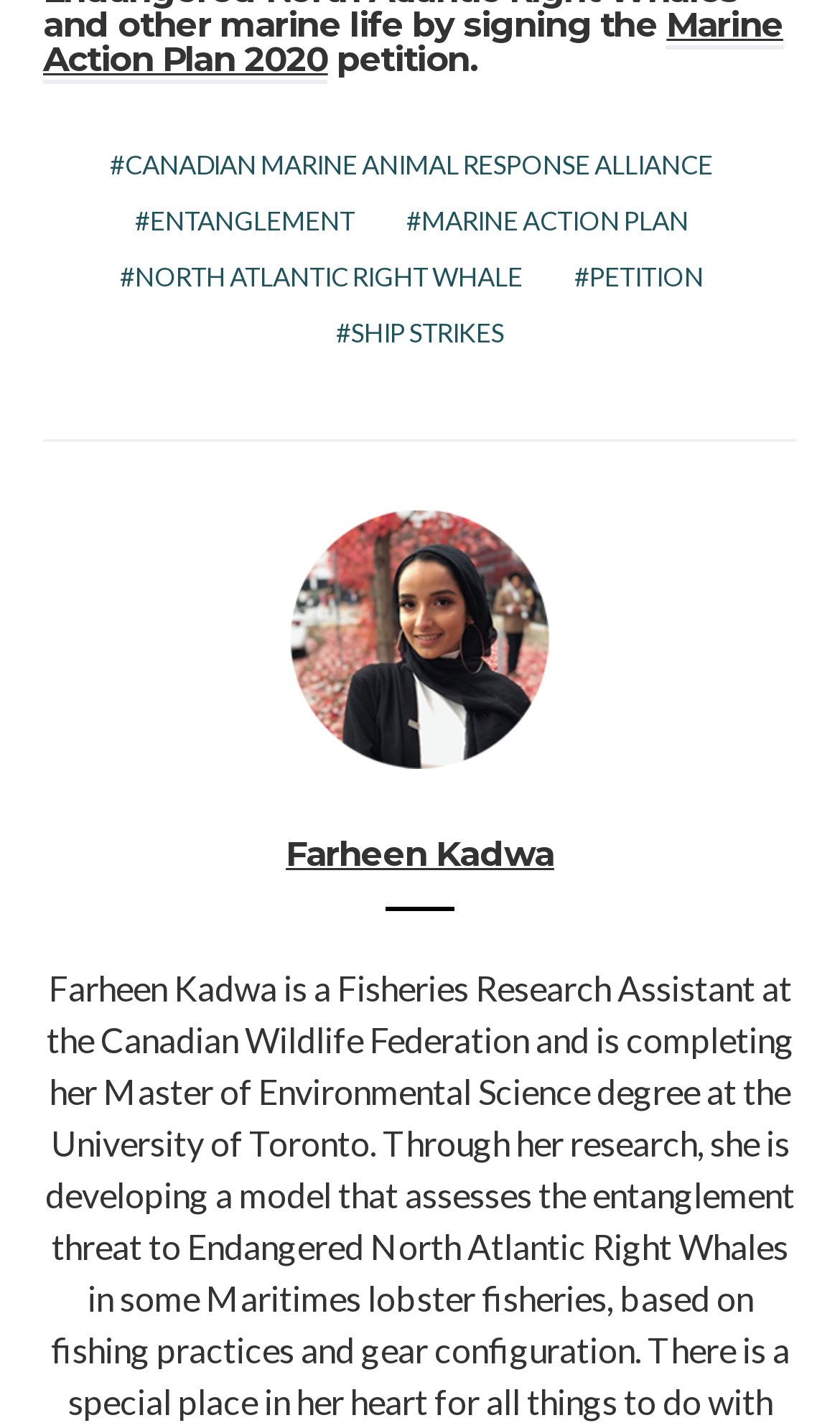Please identify the bounding box coordinates of the clickable region that I should interact with to perform the following instruction: "Visit the Canadian Marine Animal Response Alliance page". The coordinates should be expressed as four float numbers between 0 and 1, i.e., [left, top, right, bottom].

[0.11, 0.103, 0.869, 0.13]